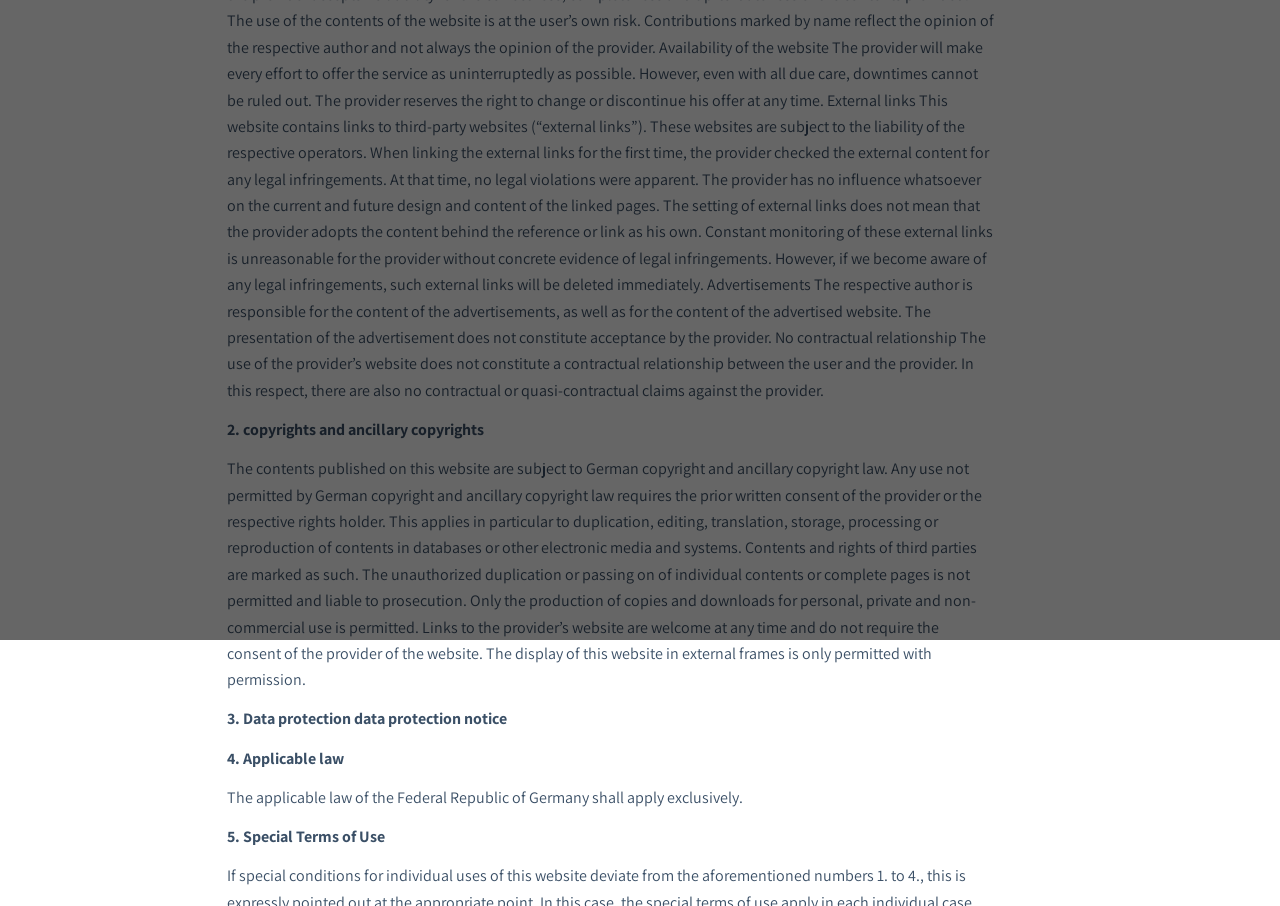Find and provide the bounding box coordinates for the UI element described with: "$8.00 – Purchase".

None